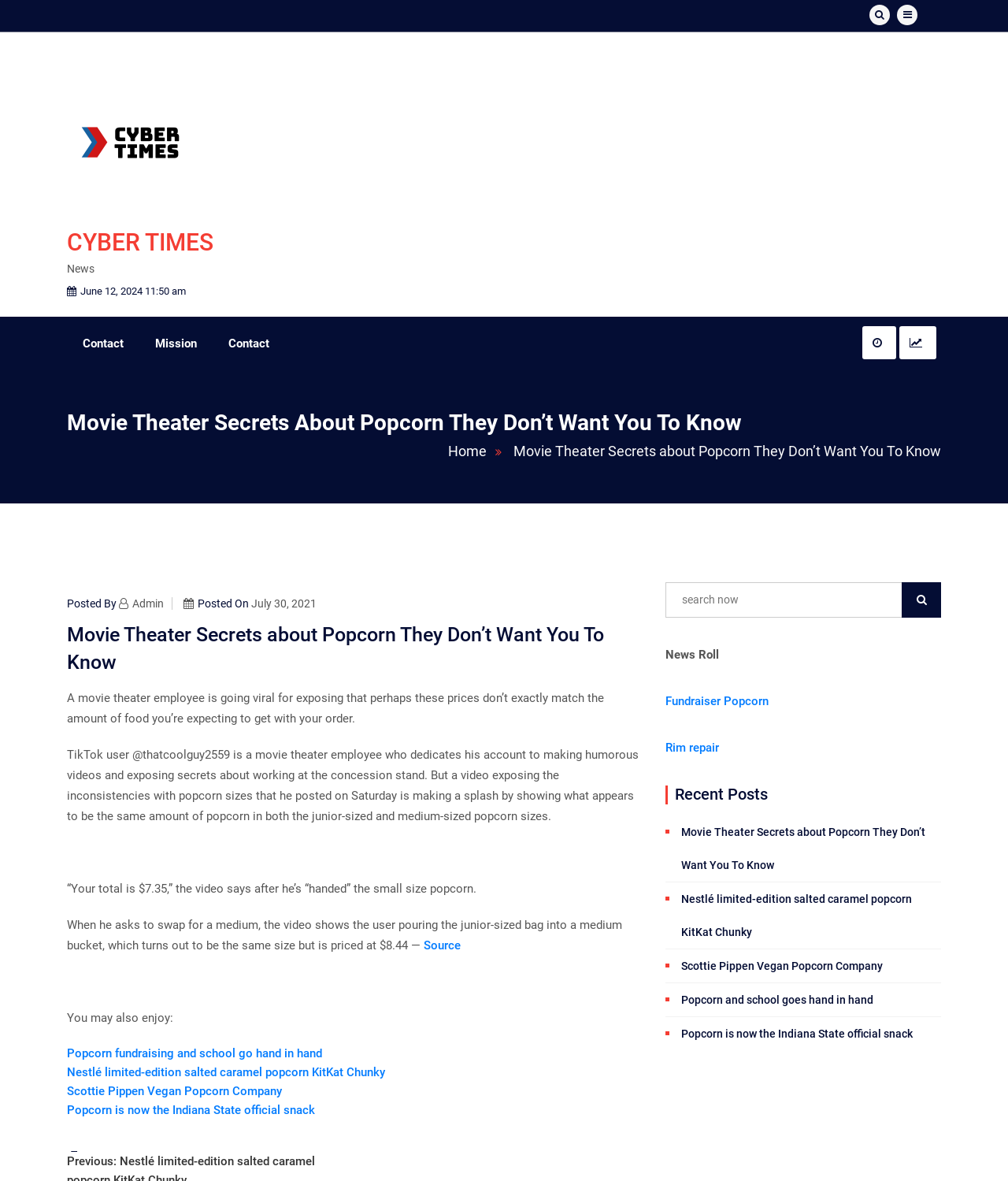Highlight the bounding box coordinates of the element that should be clicked to carry out the following instruction: "Check out the 'Recent Posts'". The coordinates must be given as four float numbers ranging from 0 to 1, i.e., [left, top, right, bottom].

[0.66, 0.664, 0.934, 0.68]